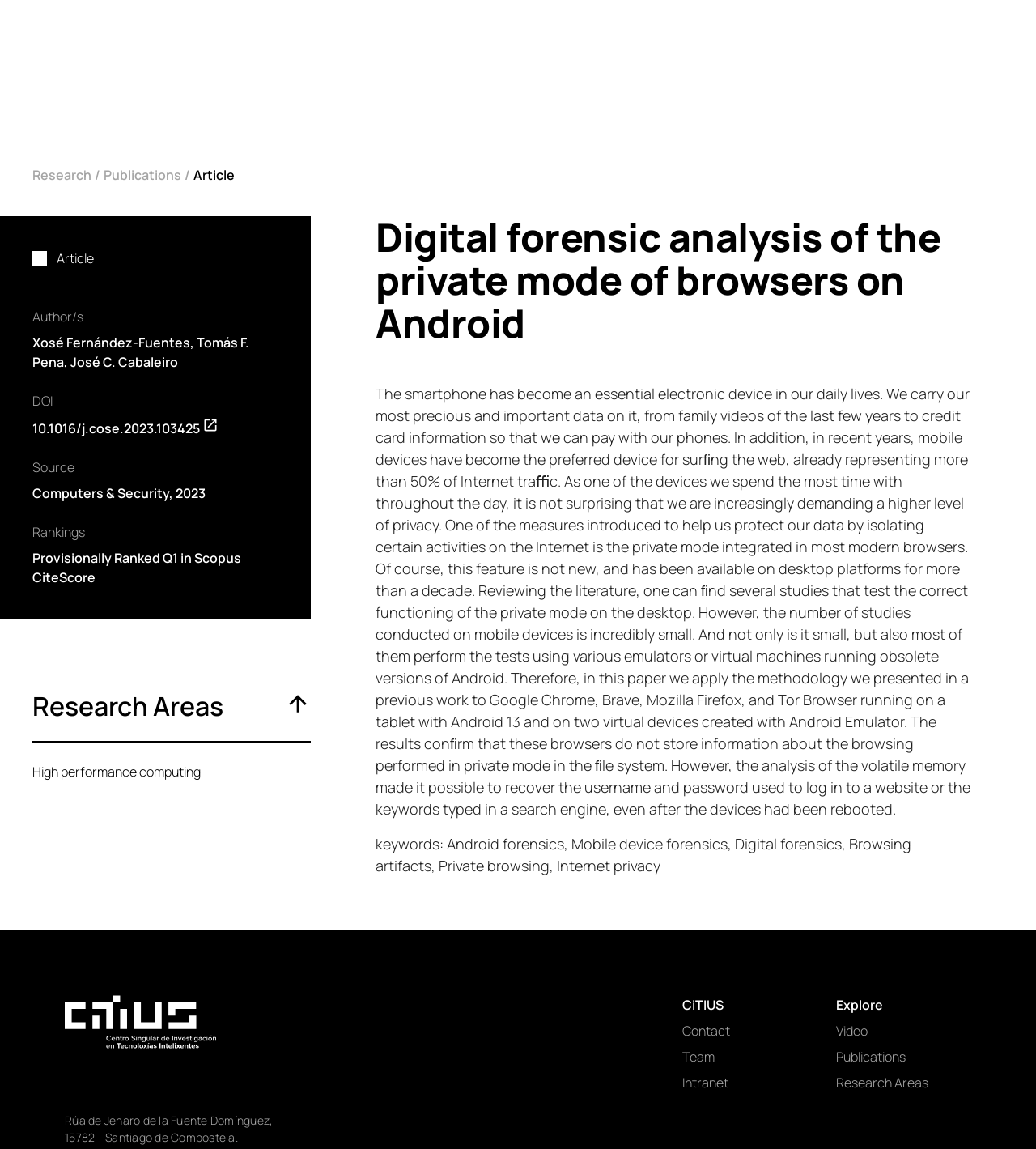Given the description José C. Cabaleiro, predict the bounding box coordinates of the UI element. Ensure the coordinates are in the format (top-left x, top-left y, bottom-right x, bottom-right y) and all values are between 0 and 1.

[0.068, 0.307, 0.172, 0.323]